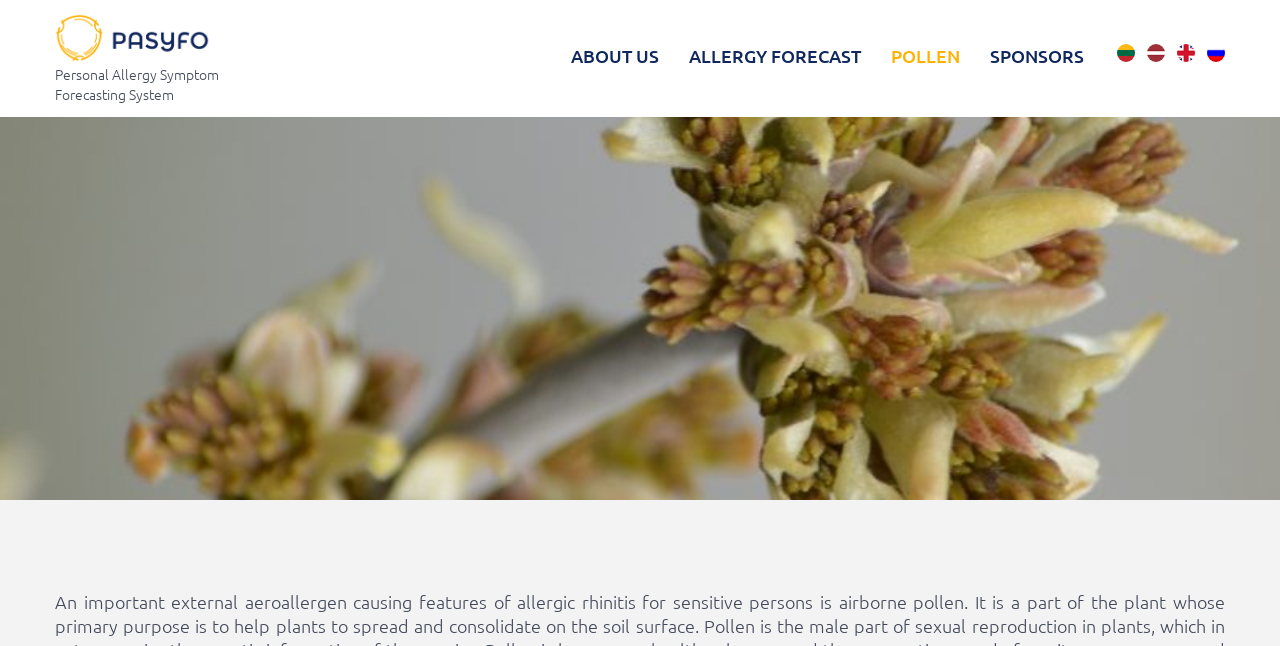Could you determine the bounding box coordinates of the clickable element to complete the instruction: "check pollen forecast"? Provide the coordinates as four float numbers between 0 and 1, i.e., [left, top, right, bottom].

[0.696, 0.068, 0.75, 0.175]